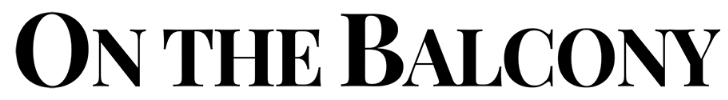Offer a detailed explanation of the image.

The image features the striking title “ON THE BALCONY” presented in an elegant, bold font. The design embodies sophistication, possibly serving as a header or thematic title for content related to luxury living or exclusive experiences, perhaps associated with the launch of the Banyan Tree Residences at Laguna Lang Co. This residence promises breathtaking vistas and a unique connection to its lush surroundings, reflecting the elegance implied by the text.